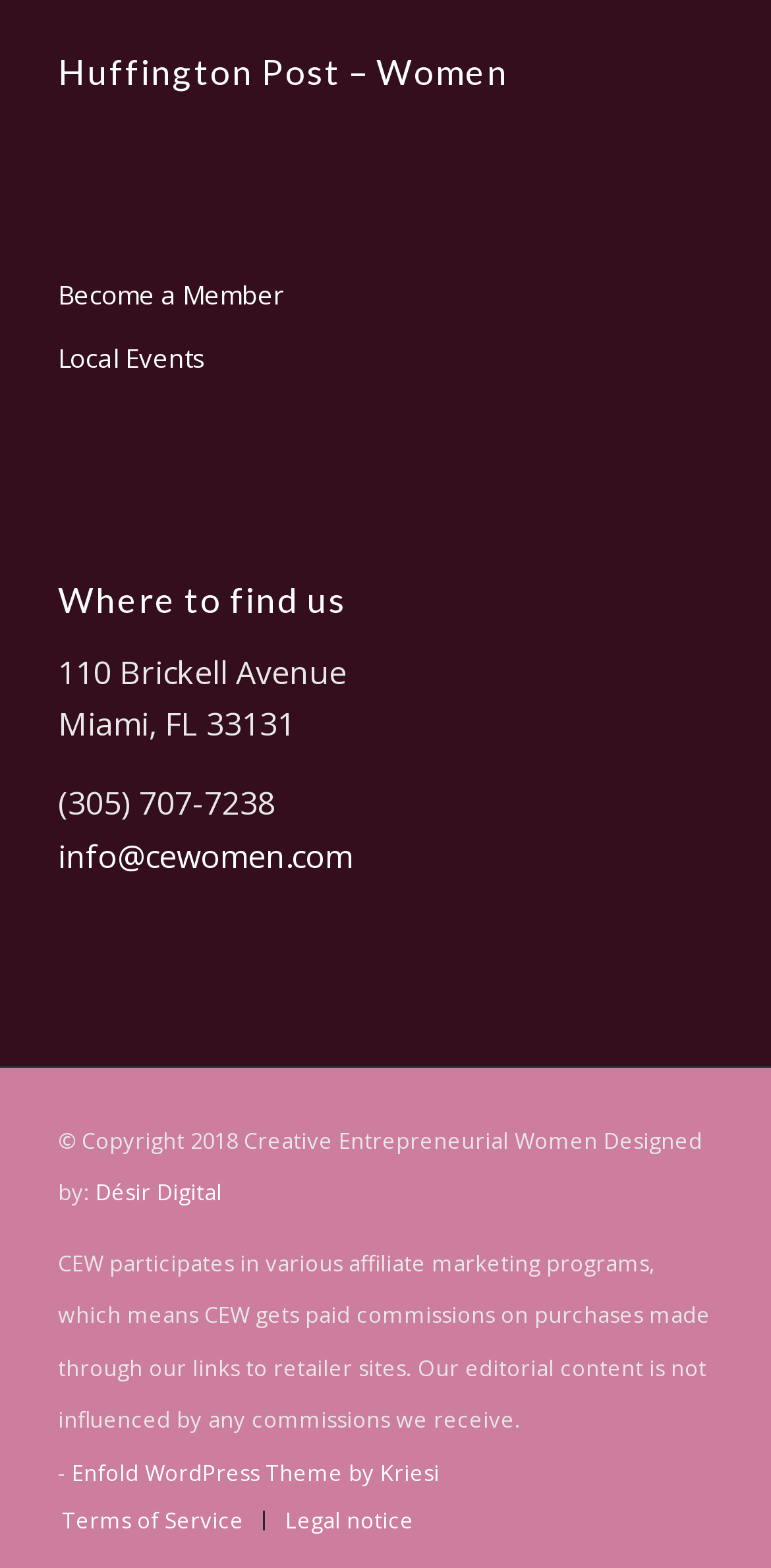Please identify the bounding box coordinates of the element's region that I should click in order to complete the following instruction: "Visit Local Events". The bounding box coordinates consist of four float numbers between 0 and 1, i.e., [left, top, right, bottom].

[0.075, 0.21, 0.925, 0.251]